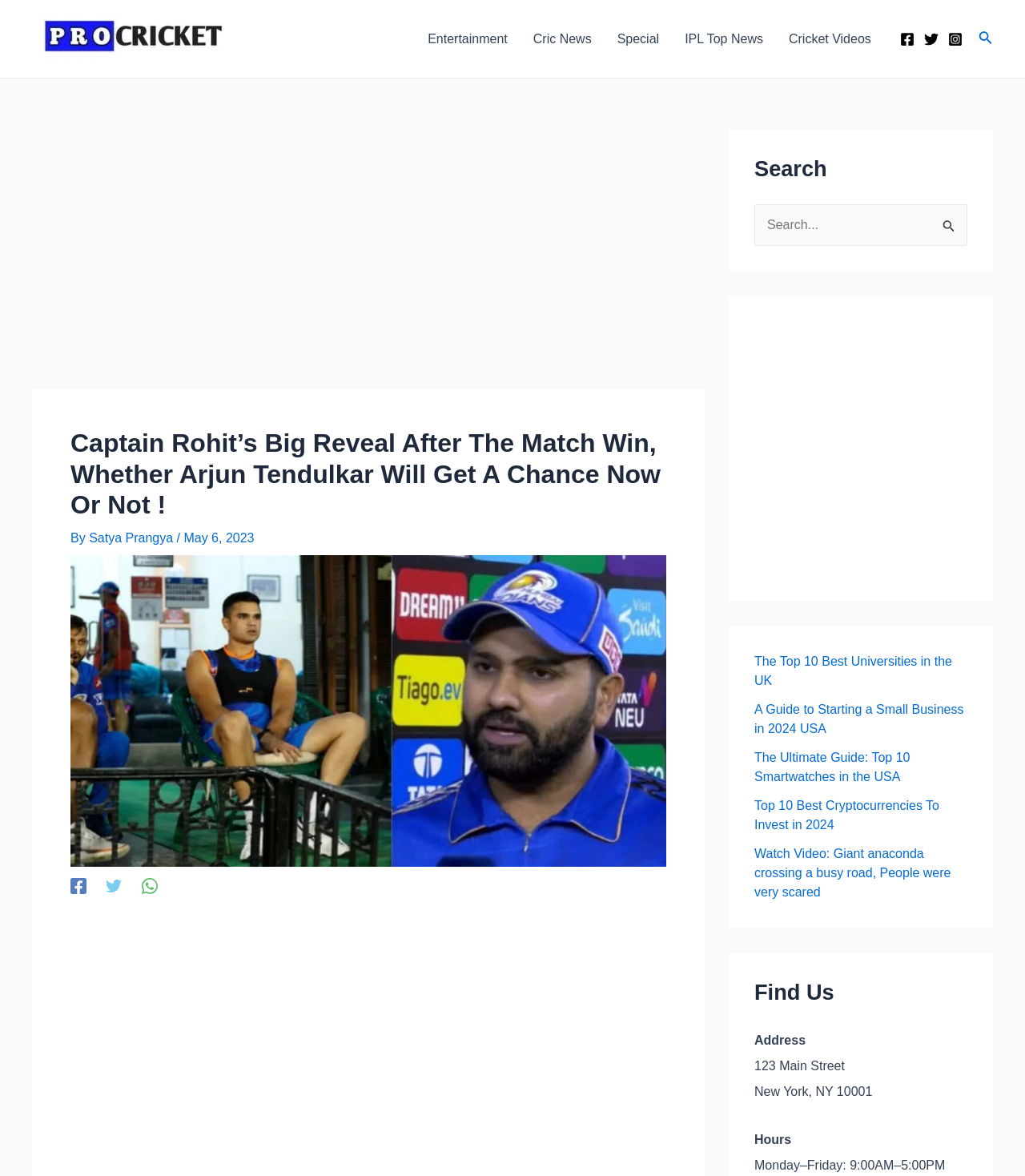Examine the image carefully and respond to the question with a detailed answer: 
What is the address mentioned in the 'Find Us' section?

The webpage provides an address in the 'Find Us' section, which is '123 Main Street, New York, NY 10001', likely indicating the physical location of the organization or business.